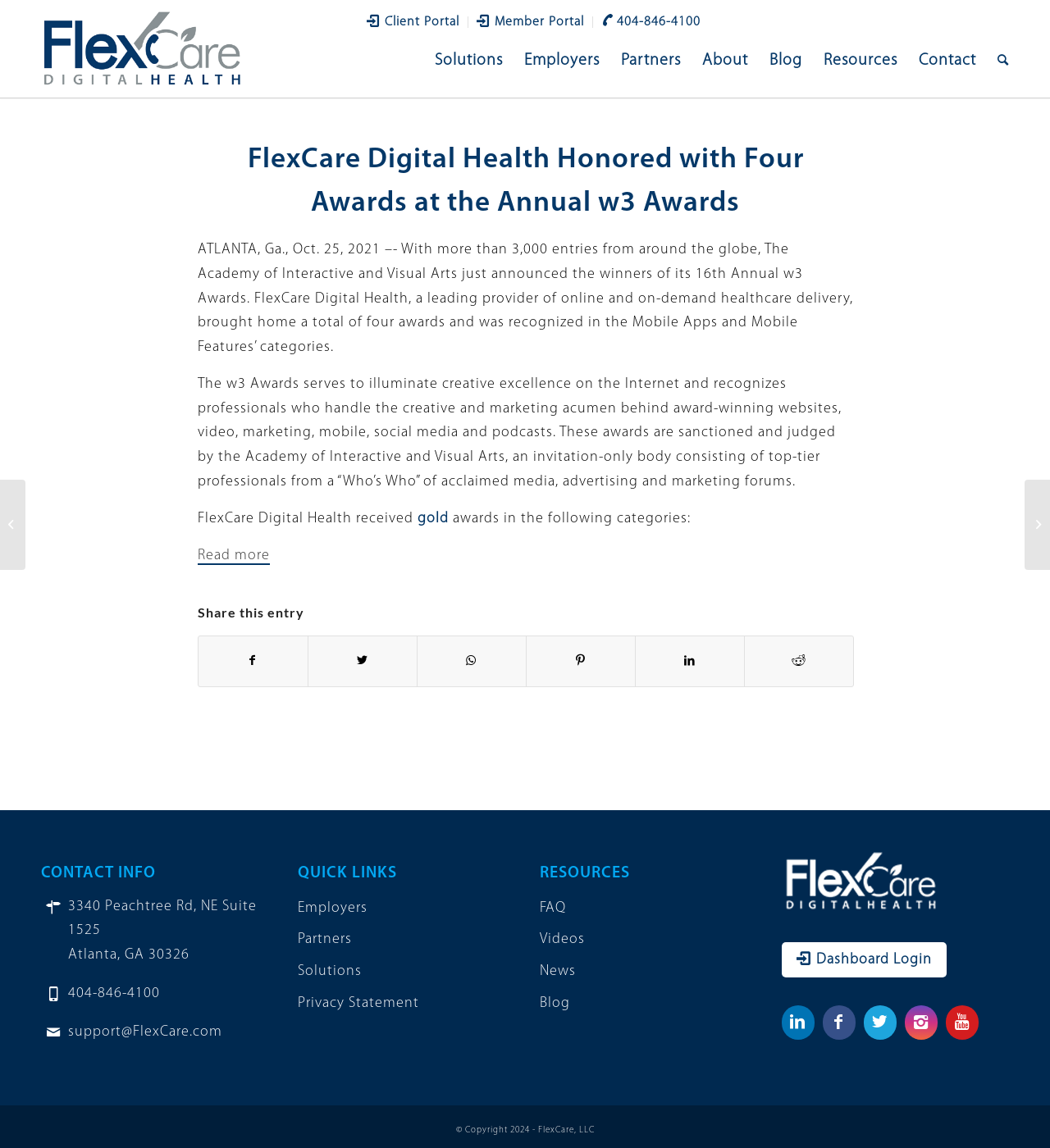Summarize the contents and layout of the webpage in detail.

This webpage is about FlexCare Digital Health, a leading provider of online and on-demand healthcare delivery. At the top, there are several links to different sections of the website, including "Client Portal", "Member Portal", "Solutions", "Employers", "Partners", "About", "Blog", "Resources", and "Contact". 

Below the navigation links, there is a main article section that takes up most of the page. The article has a heading that reads "FlexCare Digital Health Honored with Four Awards at the Annual w3 Awards". The text describes how FlexCare Digital Health received four awards in the Mobile Apps and Mobile Features categories at the w3 Awards, which recognize creative excellence on the Internet. 

The article also mentions that FlexCare Digital Health received gold awards in certain categories, but the specific categories are not listed. There is a "Read more" link at the bottom of the article, which likely leads to a more detailed page about the awards. 

On the right side of the page, there is a section with contact information, including an address, phone number, and email address. Below the contact information, there are links to quick links, resources, and social media profiles. 

At the very bottom of the page, there is a copyright notice that reads "© Copyright 2024 - FlexCare, LLC".